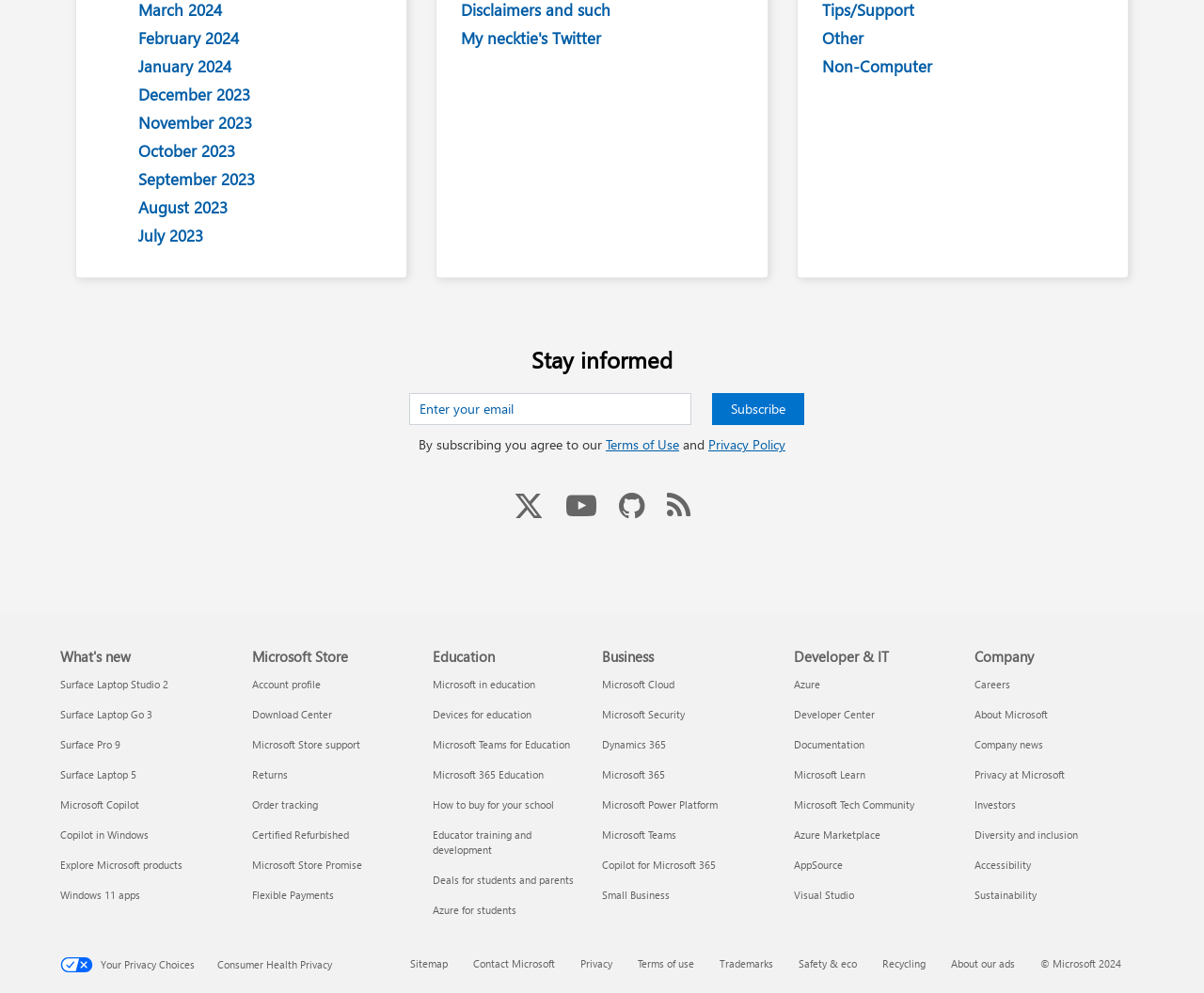Provide the bounding box coordinates of the UI element this sentence describes: "aria-label="Follow Us on YouTube" title="youtube"".

[0.461, 0.497, 0.505, 0.518]